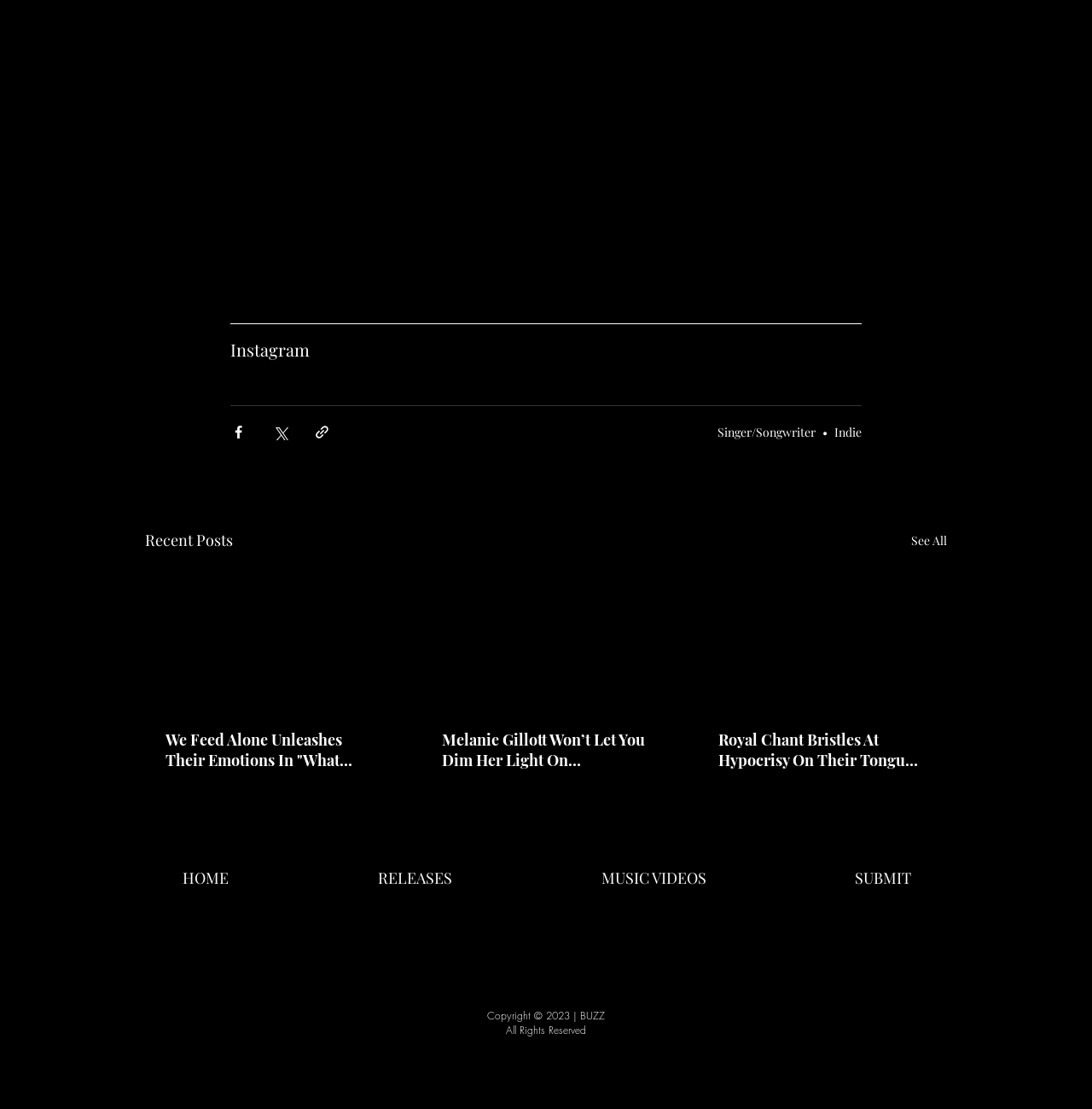Please find the bounding box coordinates of the element that needs to be clicked to perform the following instruction: "Follow CTMfile on Facebook". The bounding box coordinates should be four float numbers between 0 and 1, represented as [left, top, right, bottom].

None